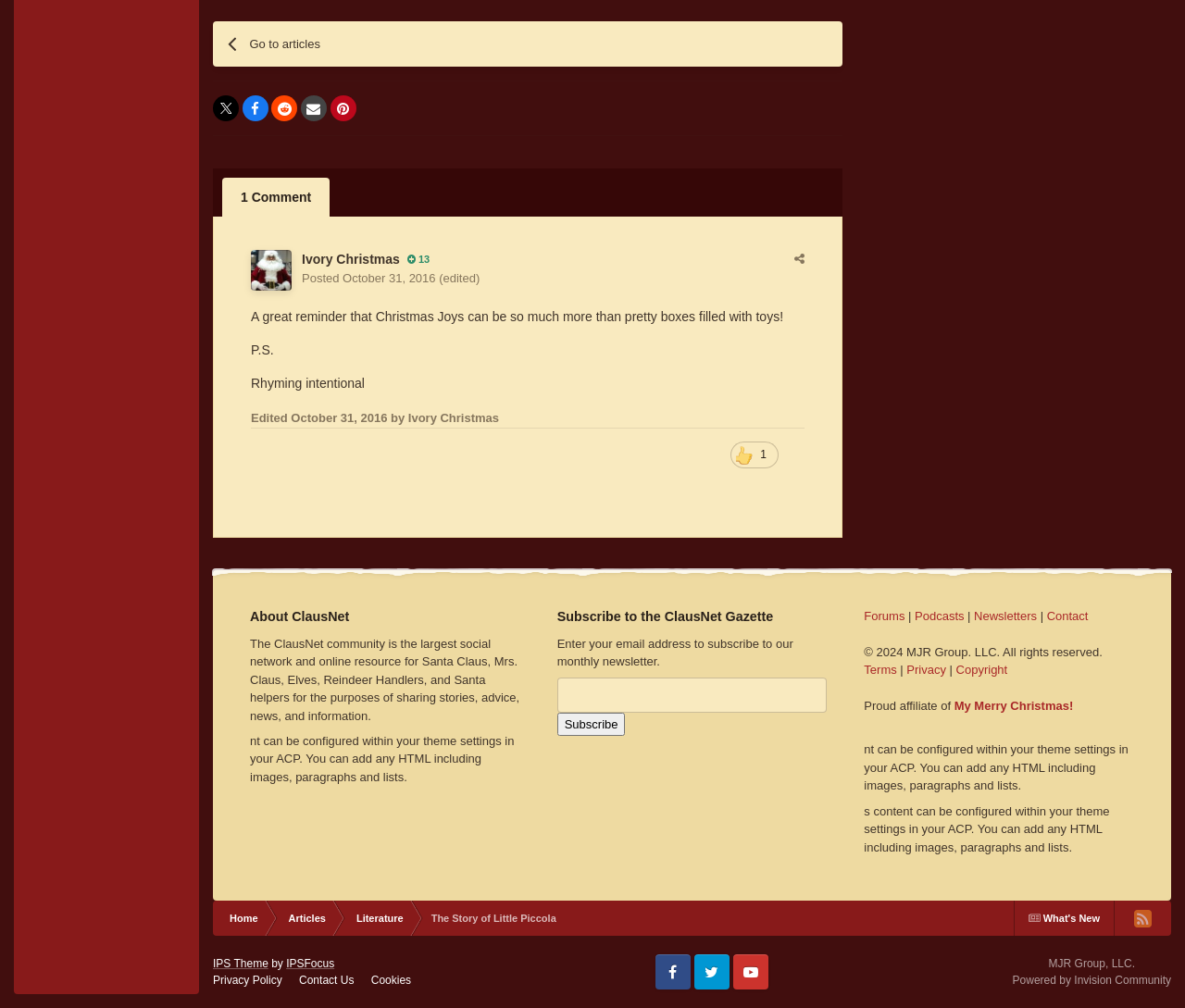Show the bounding box coordinates of the region that should be clicked to follow the instruction: "Go to forums."

[0.729, 0.604, 0.764, 0.618]